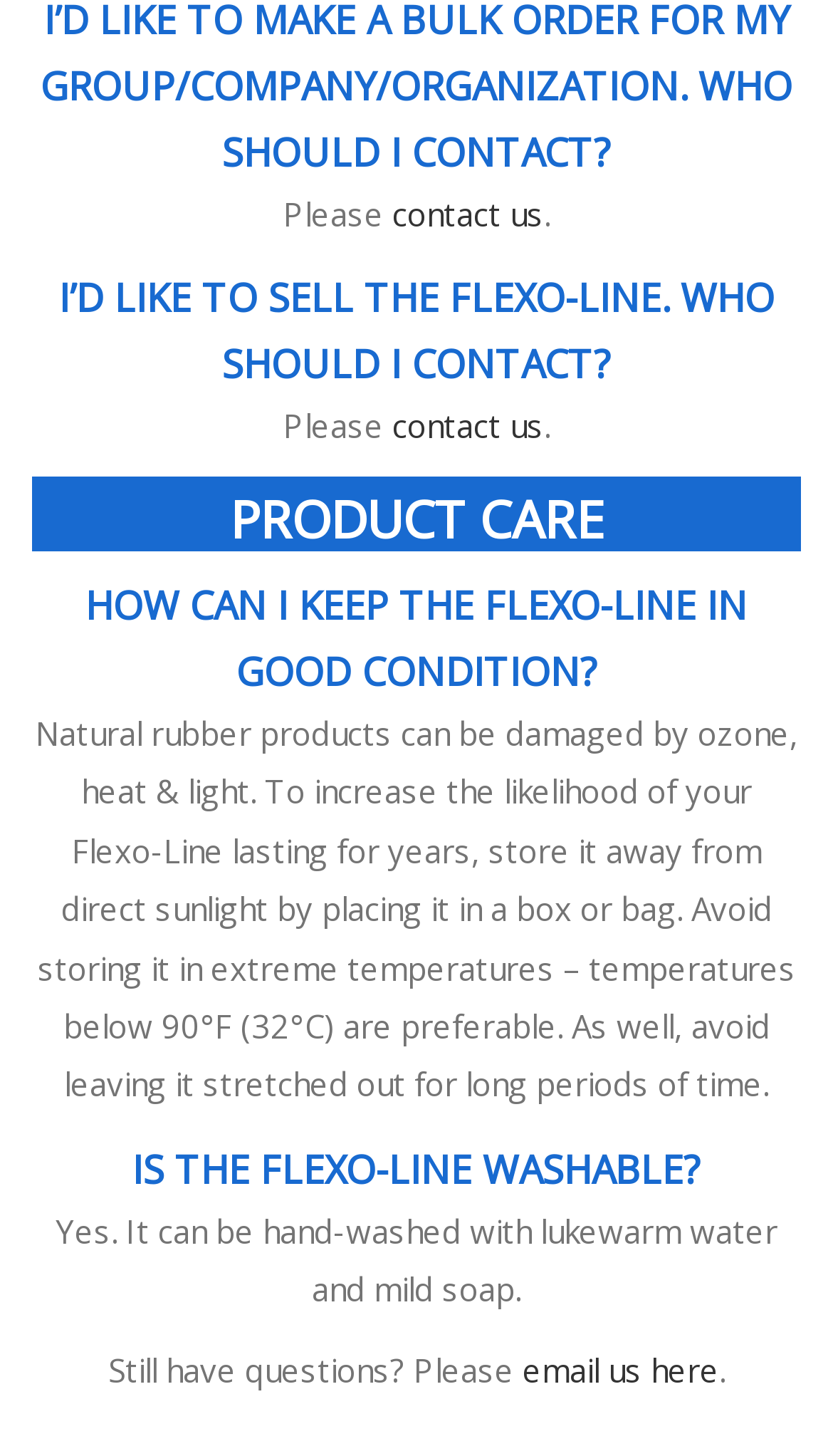Provide a one-word or short-phrase response to the question:
What is the preferred temperature for storing the Flexo-Line?

below 90°F (32°C)